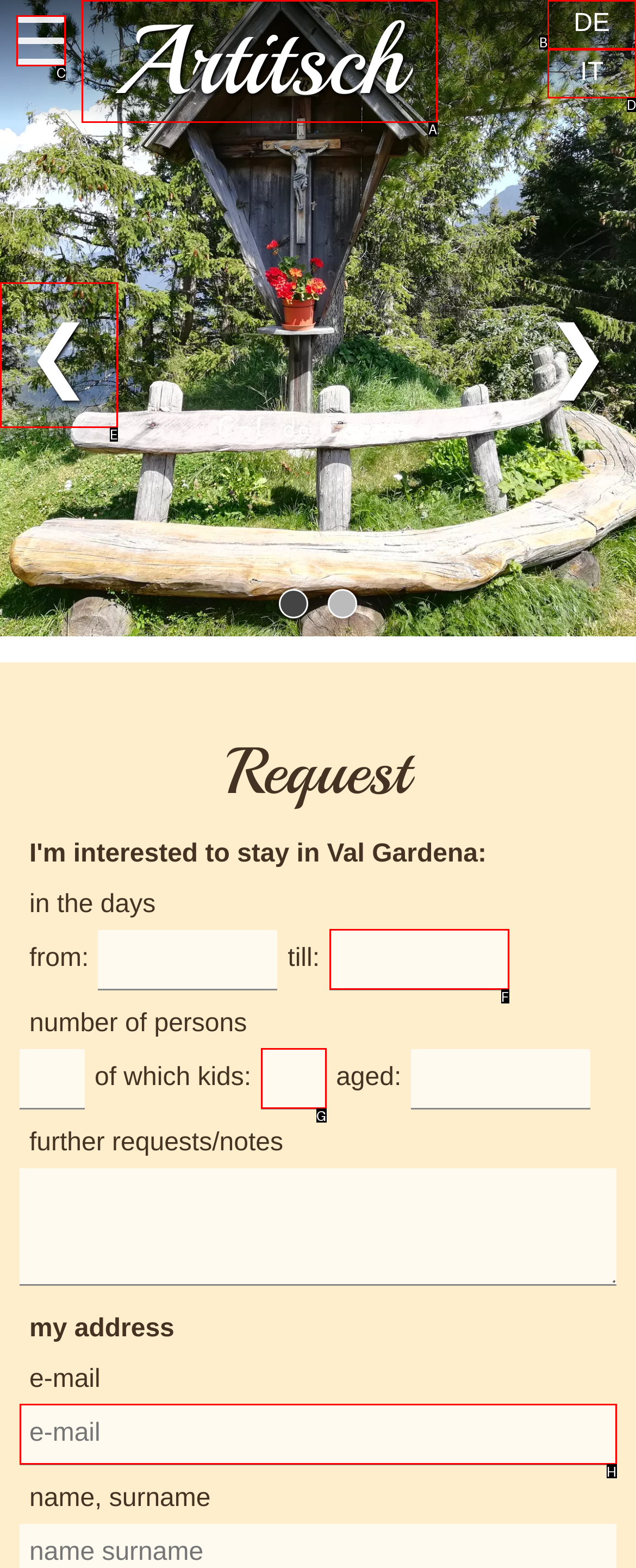Based on the task: open the menu, which UI element should be clicked? Answer with the letter that corresponds to the correct option from the choices given.

C